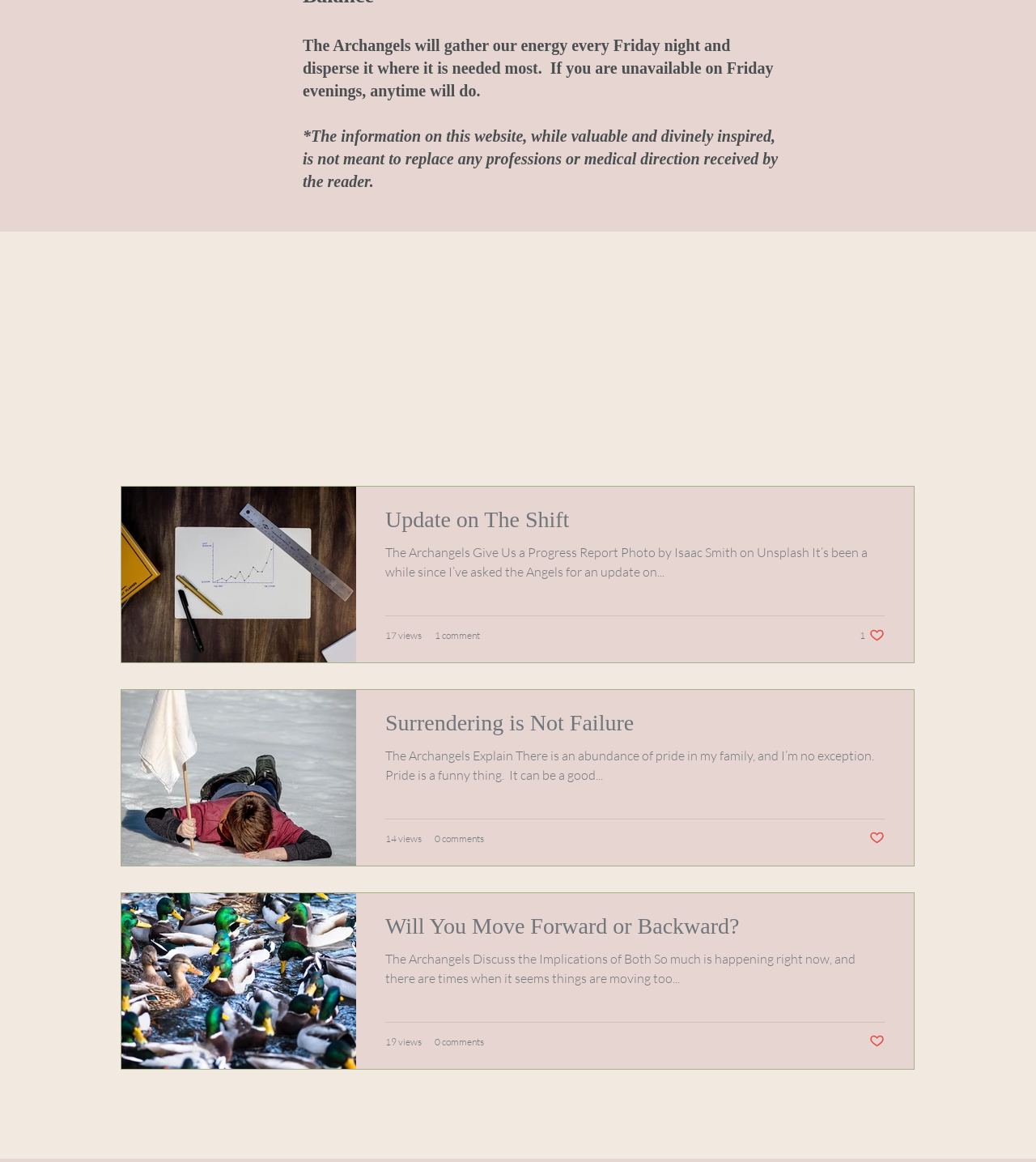Please find the bounding box coordinates of the element that needs to be clicked to perform the following instruction: "Learn about History Of Cigars". The bounding box coordinates should be four float numbers between 0 and 1, represented as [left, top, right, bottom].

None